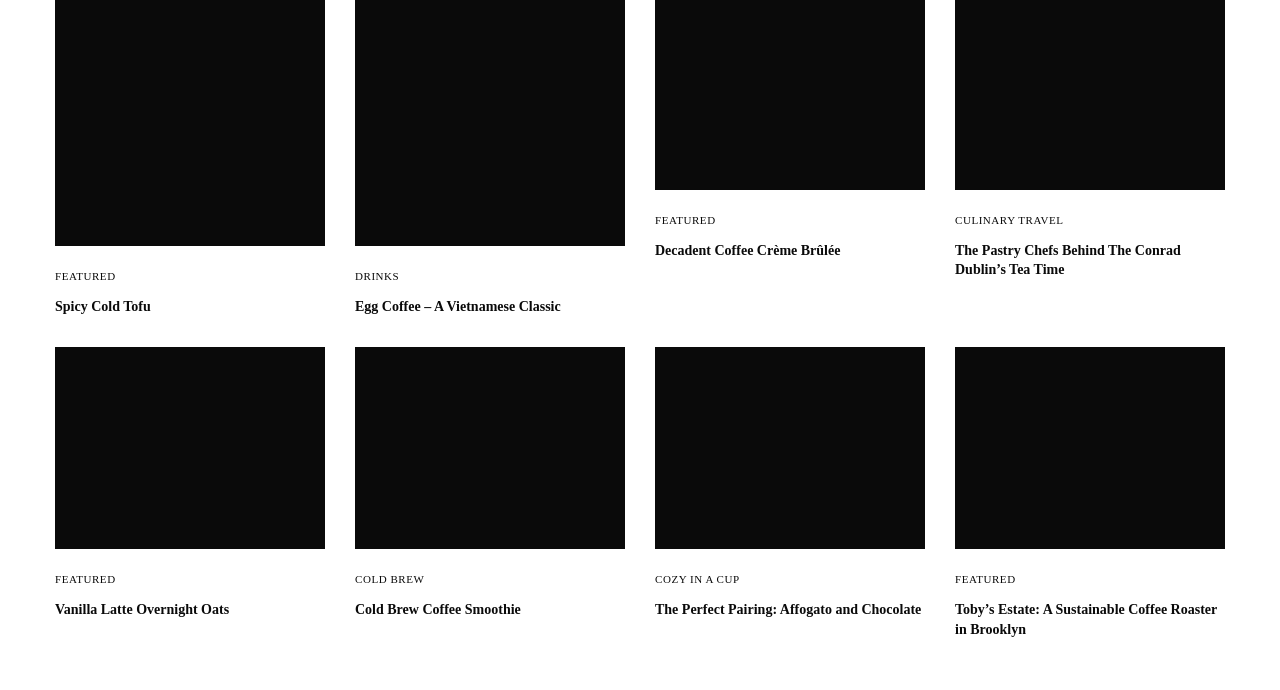Please give a succinct answer to the question in one word or phrase:
How many links are under the category 'CULINARY TRAVEL'?

1